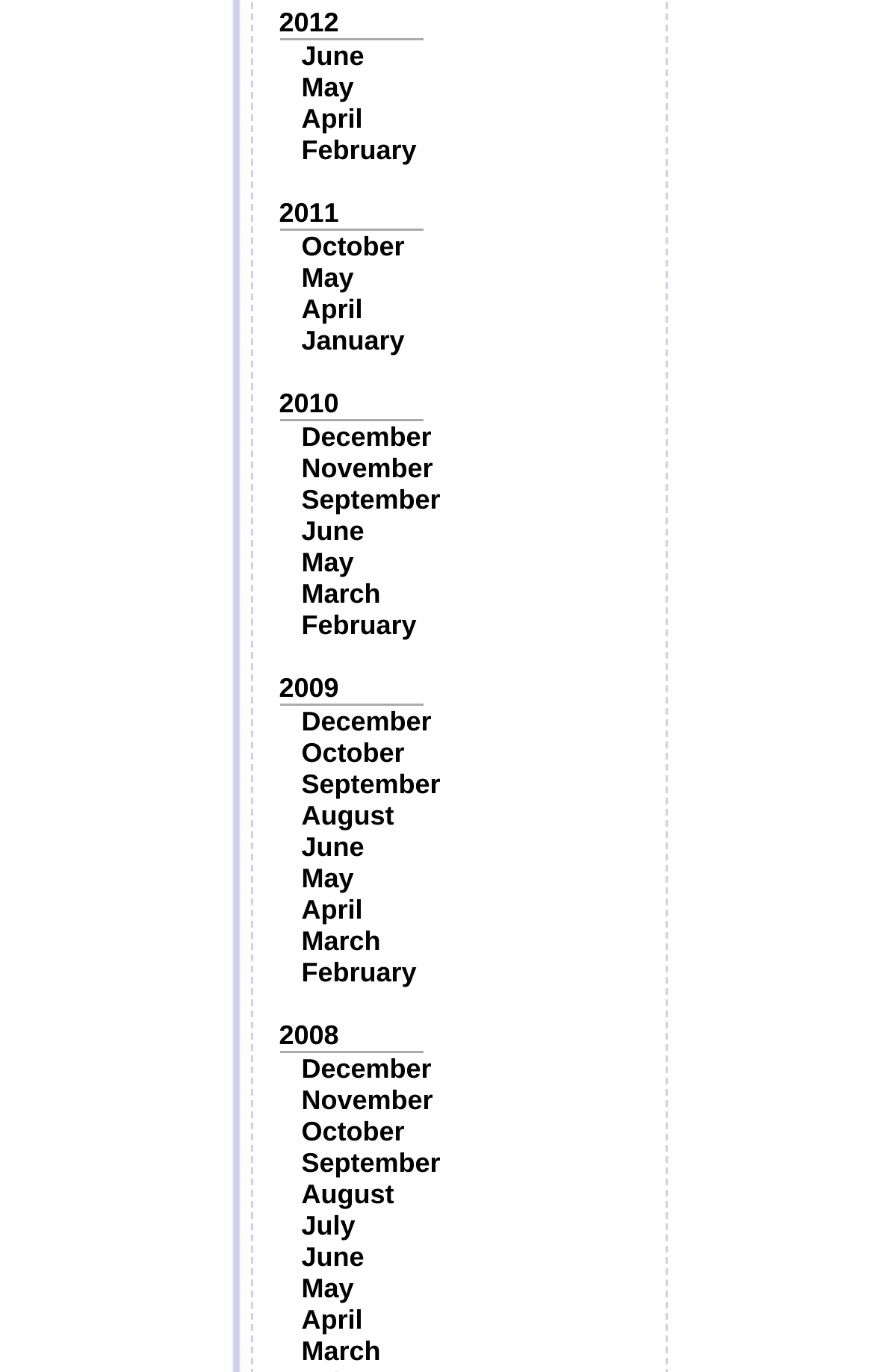Point out the bounding box coordinates of the section to click in order to follow this instruction: "View 2012 archives".

[0.319, 0.005, 0.388, 0.028]